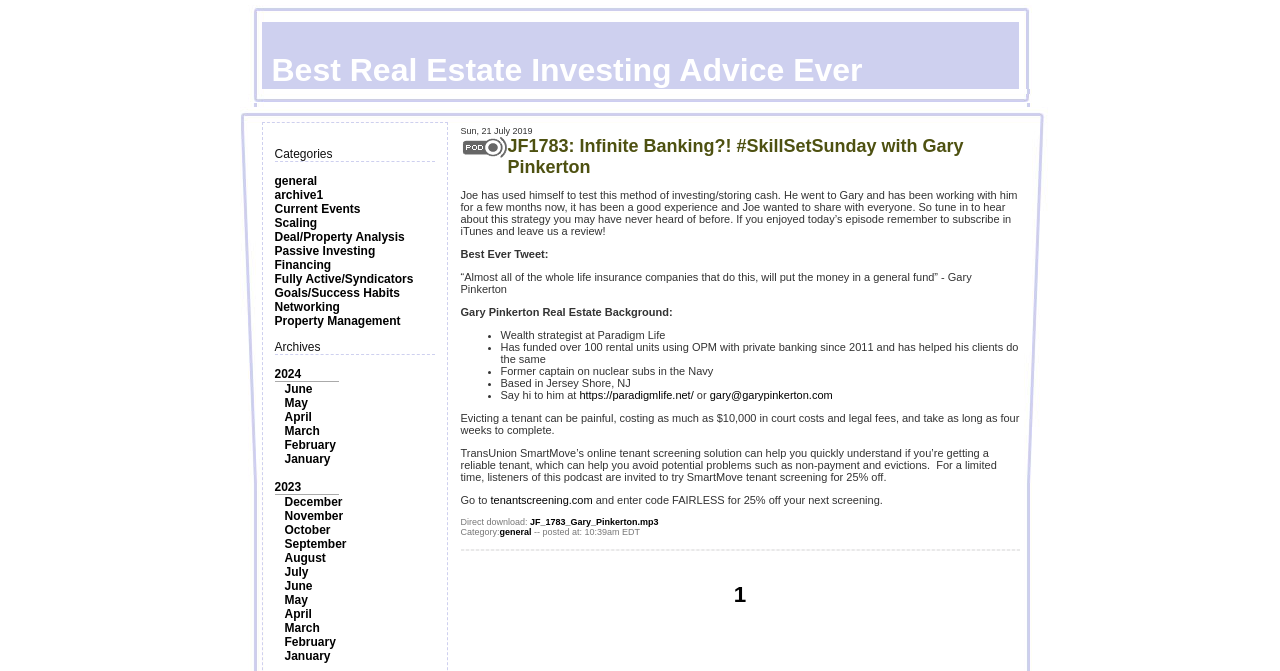Identify the bounding box coordinates of the section that should be clicked to achieve the task described: "Visit the website 'paradigmlife.net'".

[0.453, 0.58, 0.542, 0.598]